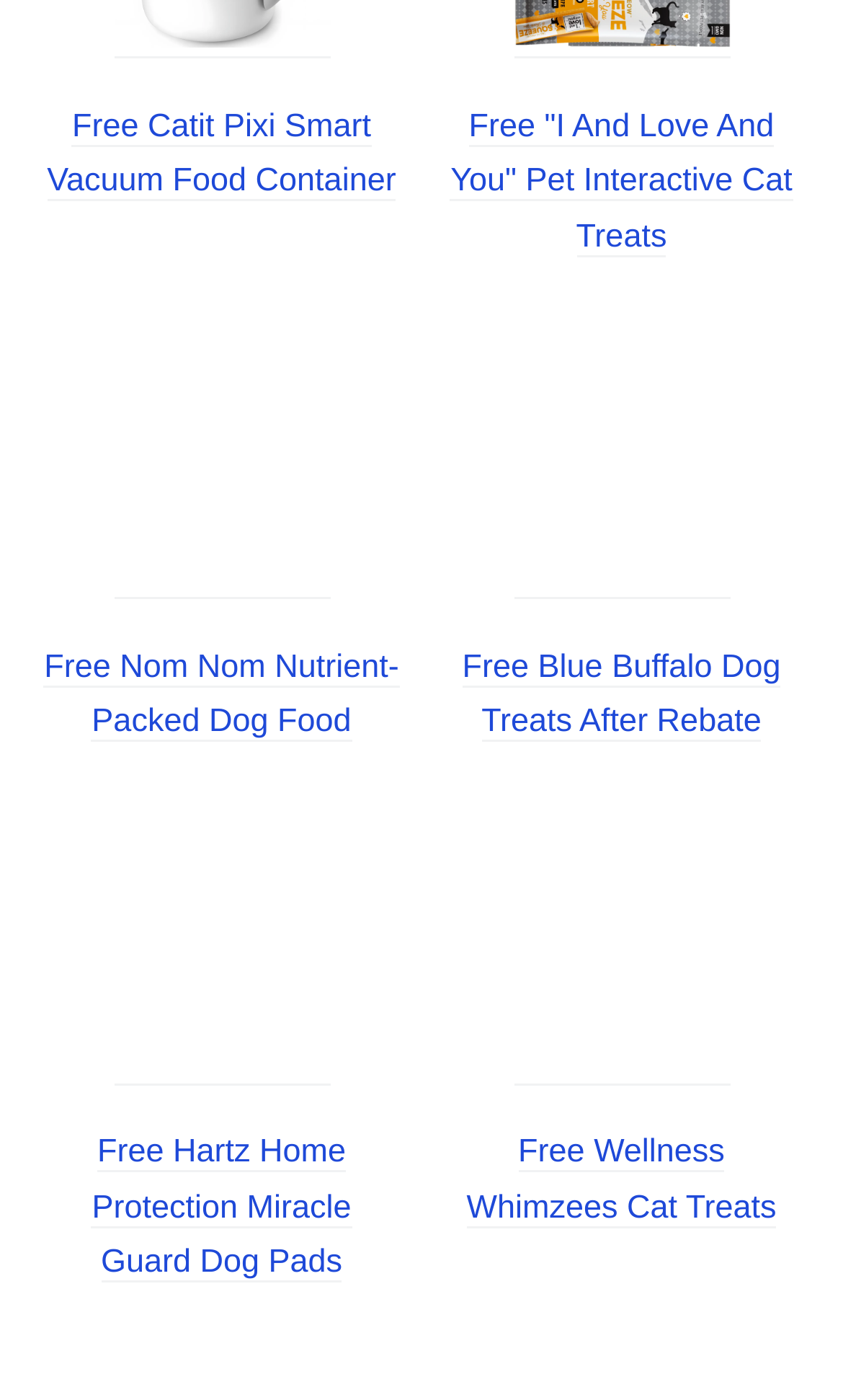Analyze the image and give a detailed response to the question:
What is the type of pet for the fifth product?

I looked at the fifth link with 'Free' in its text, and it says 'Free Blue Buffalo Dog Treats After Rebate', so the type of pet for the fifth product is a dog.